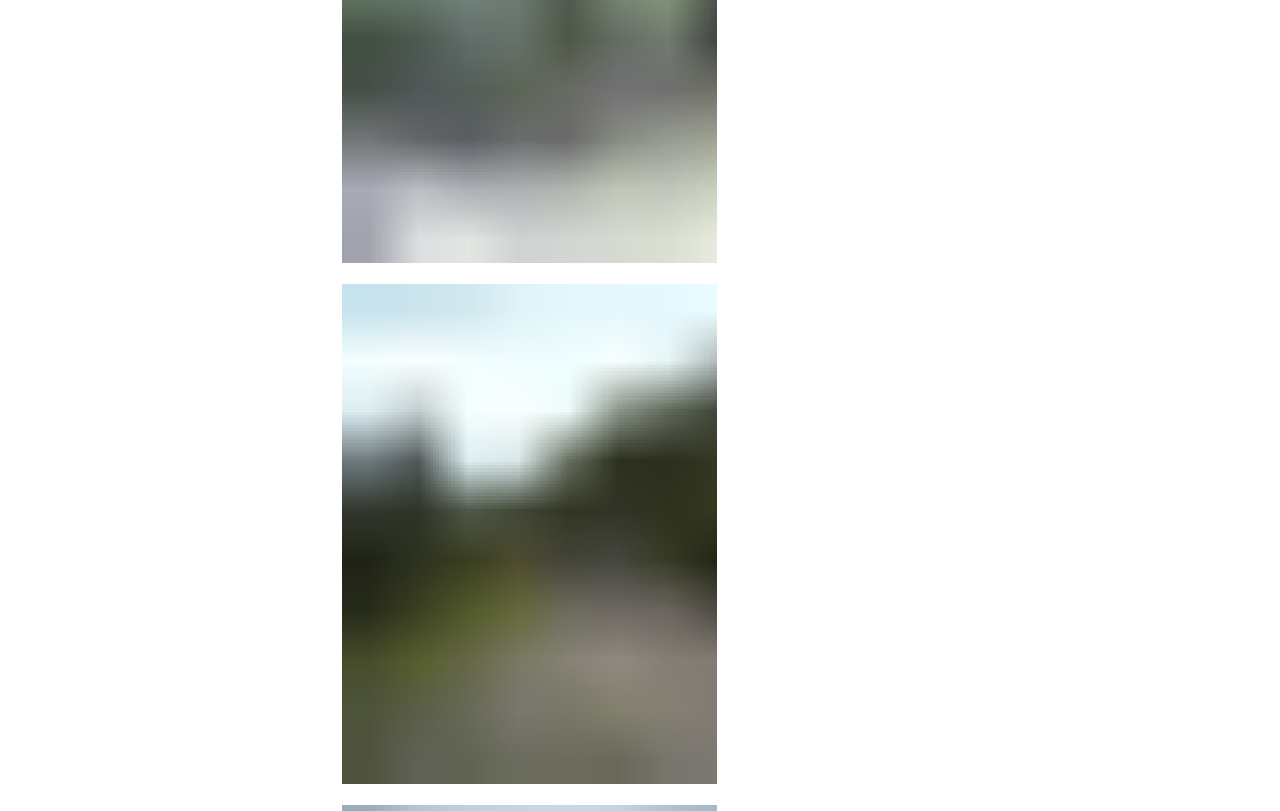Who wrote the first post?
Examine the image and provide an in-depth answer to the question.

I looked at the first post and found the heading 'Michaelgoround Aug 2009', which indicates that the author of the post is Michaelgoround.